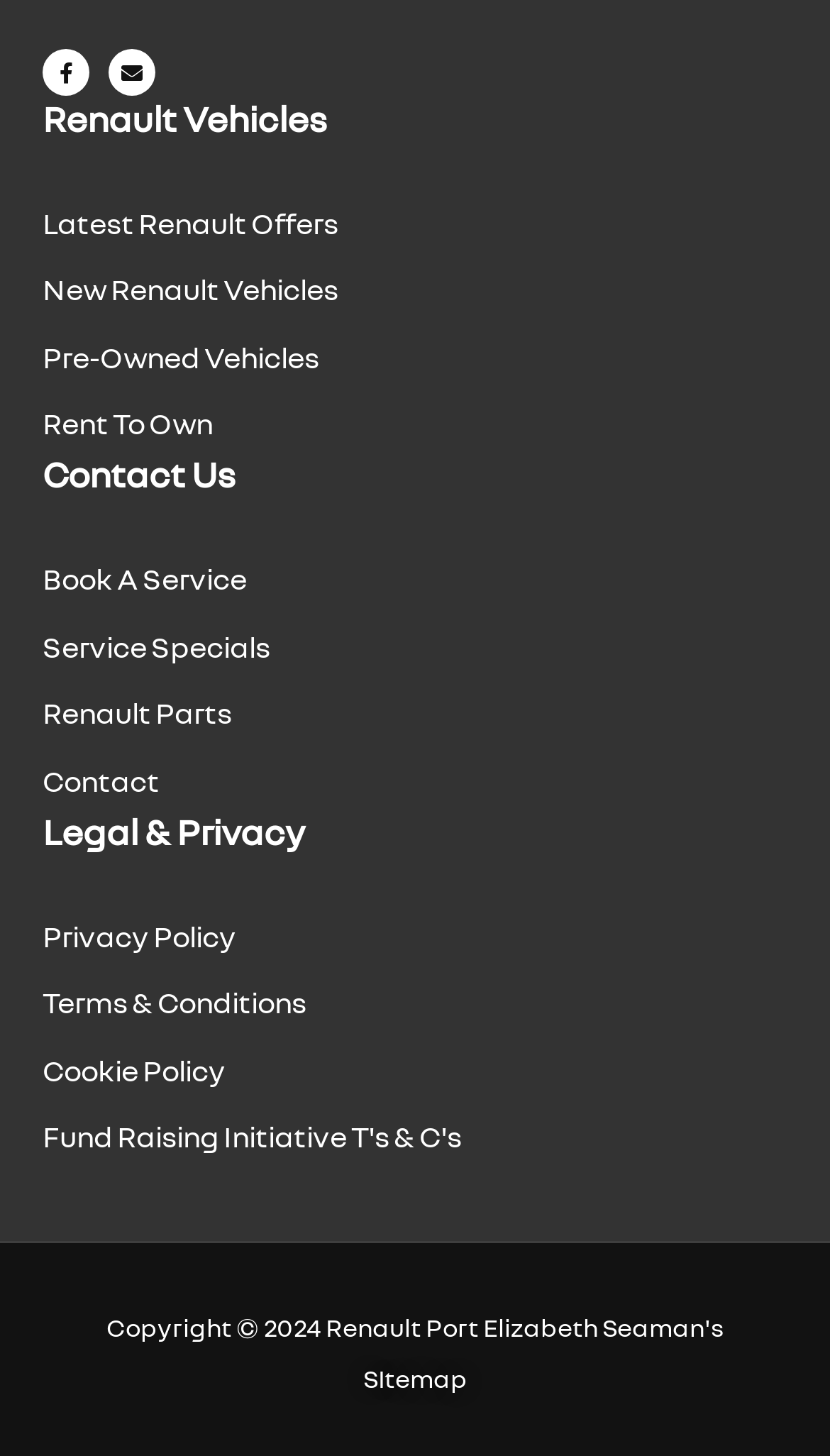Please determine the bounding box coordinates of the element's region to click in order to carry out the following instruction: "View Sitemap". The coordinates should be four float numbers between 0 and 1, i.e., [left, top, right, bottom].

[0.437, 0.929, 0.563, 0.967]